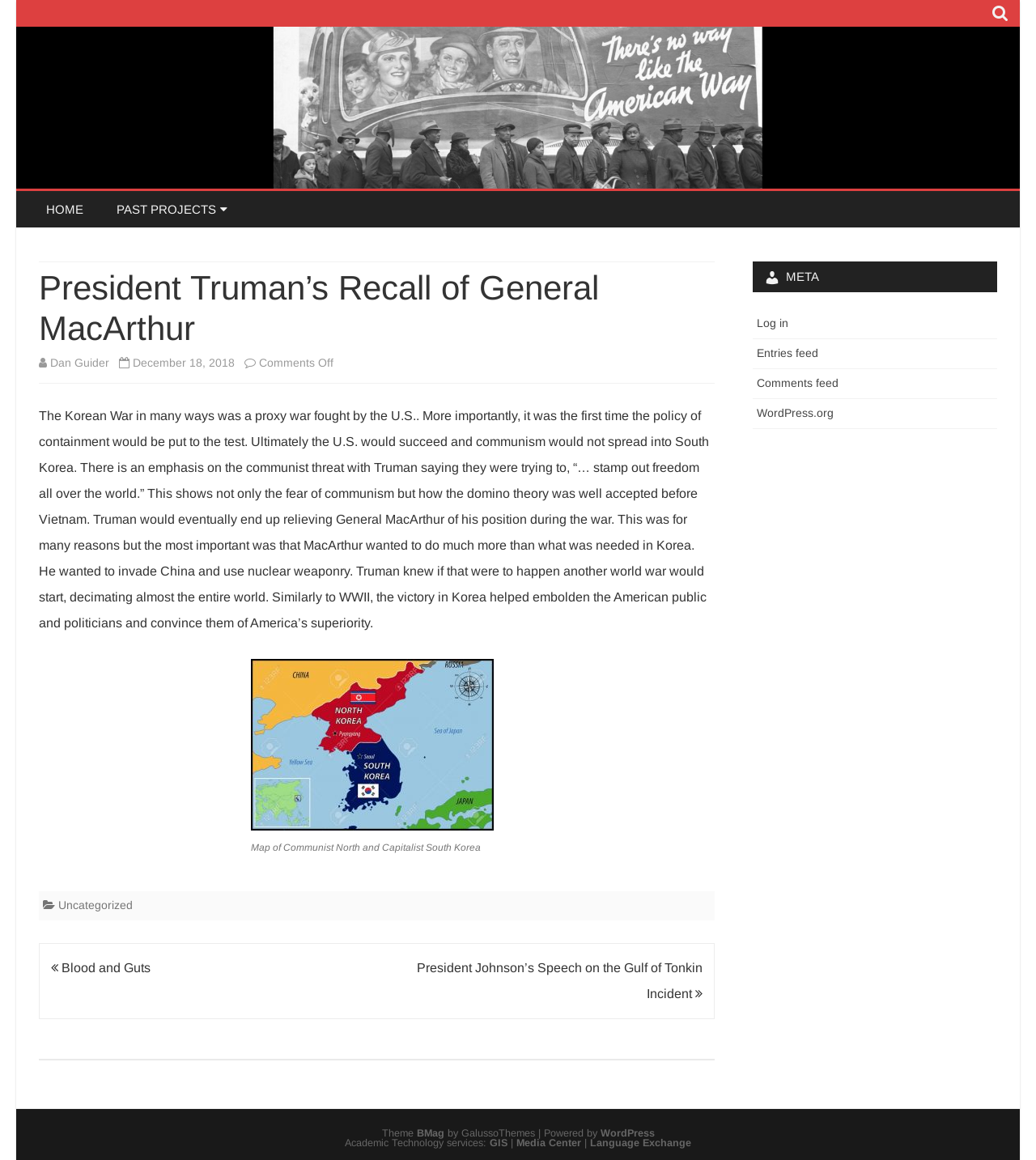Identify the bounding box coordinates for the UI element that matches this description: "alt="Modern US History"".

[0.016, 0.15, 0.984, 0.162]